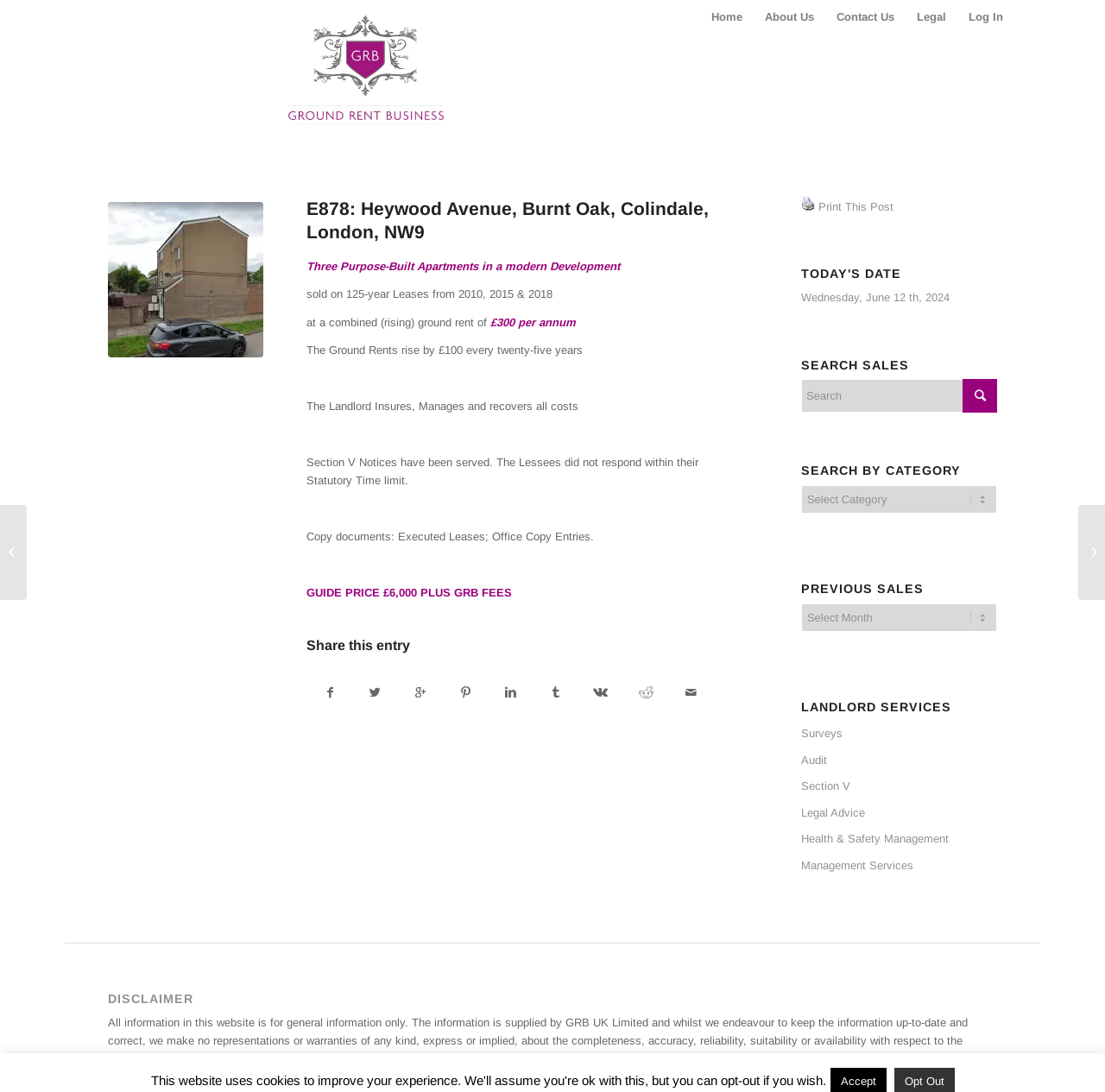Find the bounding box coordinates of the clickable region needed to perform the following instruction: "Click on the 'Log In' link". The coordinates should be provided as four float numbers between 0 and 1, i.e., [left, top, right, bottom].

[0.866, 0.0, 0.918, 0.079]